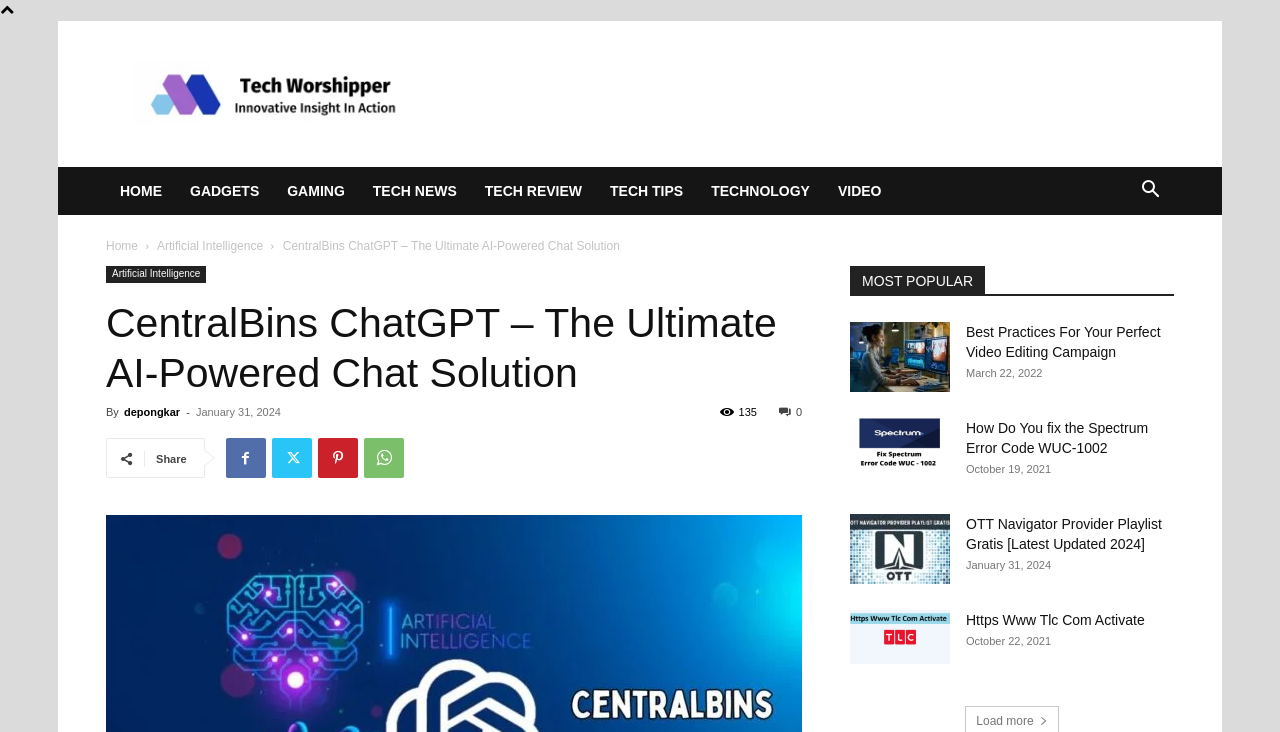What is the name of the chat solution?
Based on the image, provide a one-word or brief-phrase response.

CentralBins ChatGPT